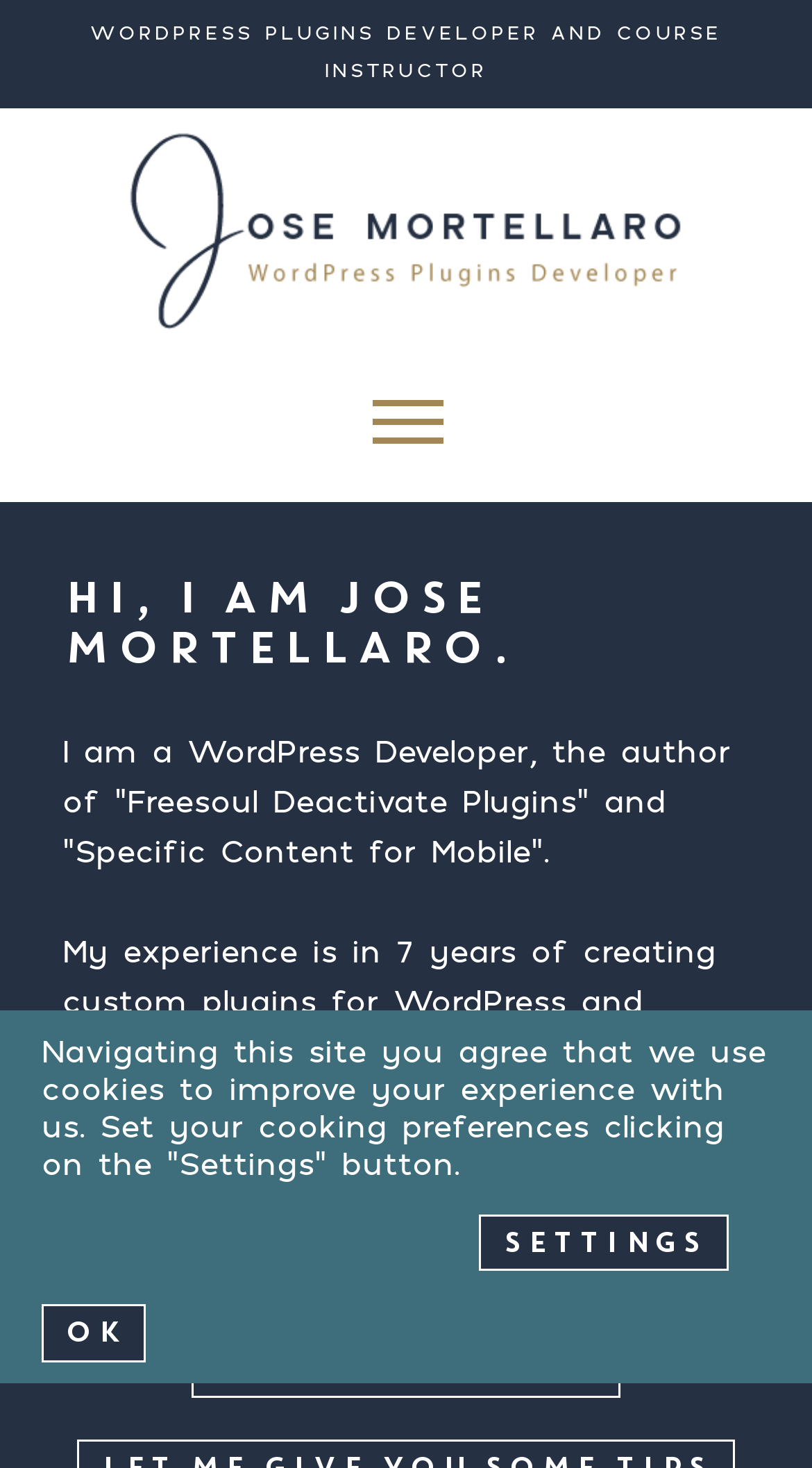What is the author of 'Freesoul Deactivate Plugins'?
Please give a detailed answer to the question using the information shown in the image.

The author of 'Freesoul Deactivate Plugins' is mentioned in the StaticText element 'I am a WordPress Developer, the author of “Freesoul Deactivate Plugins” and “Specific Content for Mobile”.' with bounding box coordinates [0.077, 0.498, 0.9, 0.592].